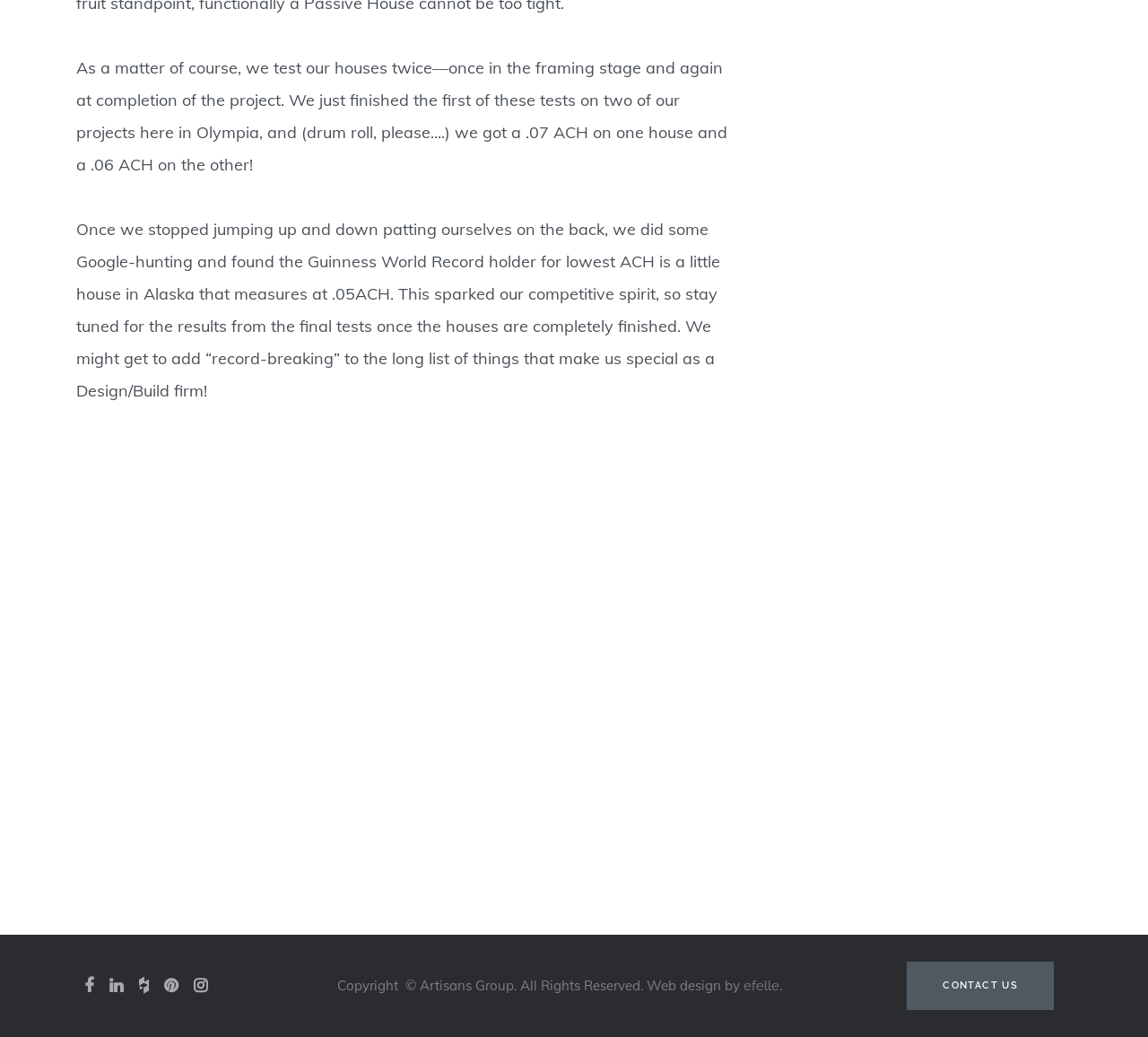Please answer the following question using a single word or phrase: 
What is the ACH score of the house in Alaska?

.05 ACH